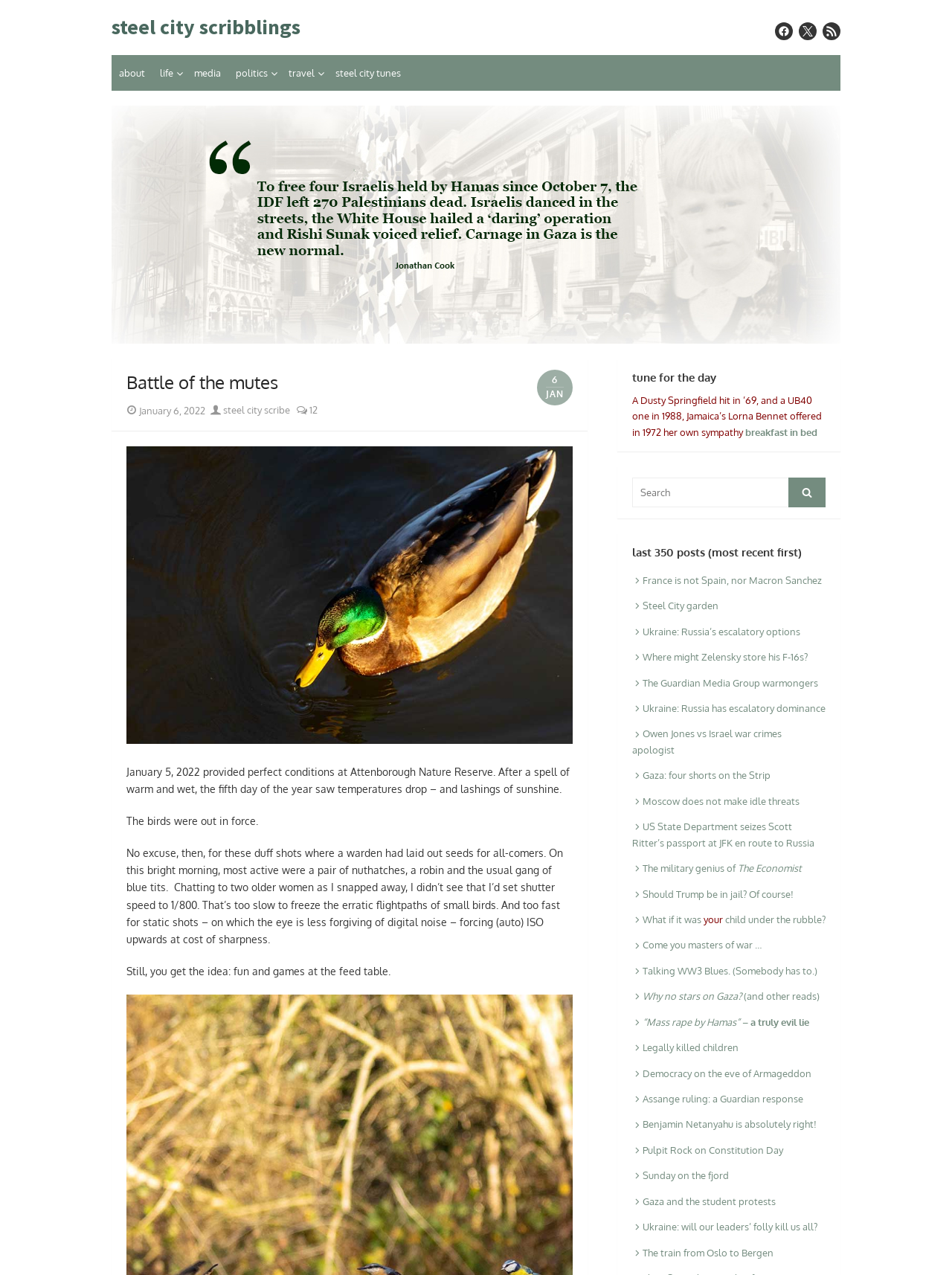Please identify and generate the text content of the webpage's main heading.

Battle of the mutes